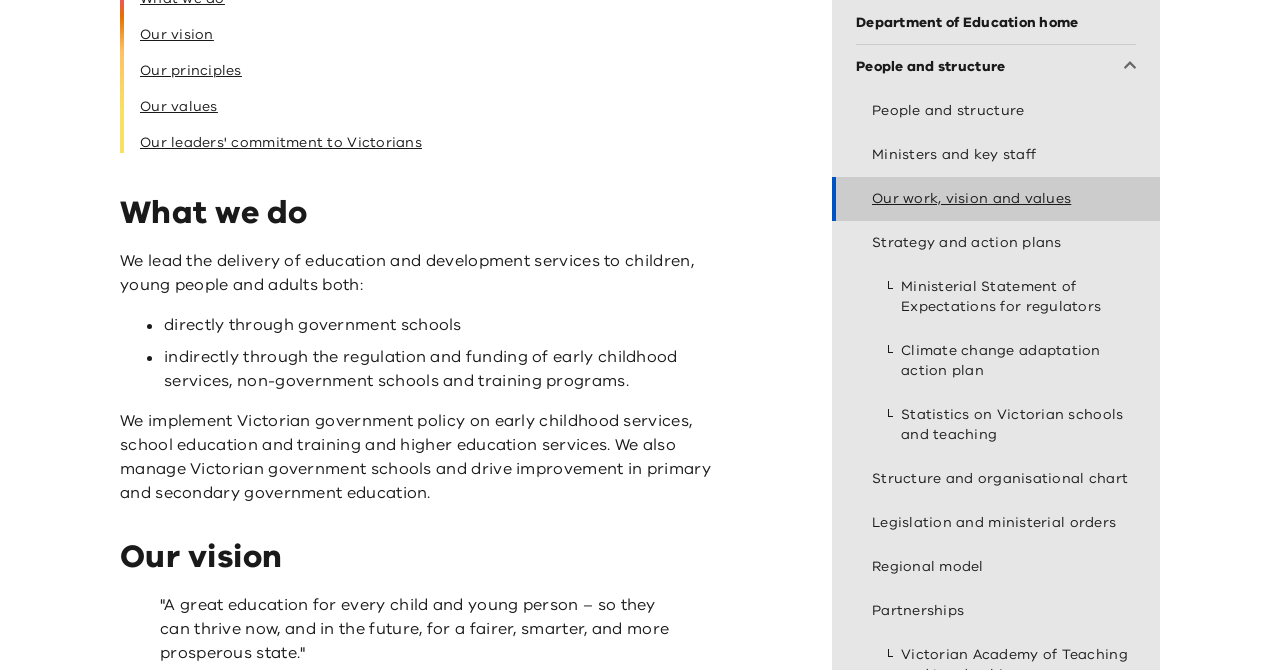Identify the bounding box of the UI component described as: "Regional model".

[0.65, 0.813, 0.906, 0.878]